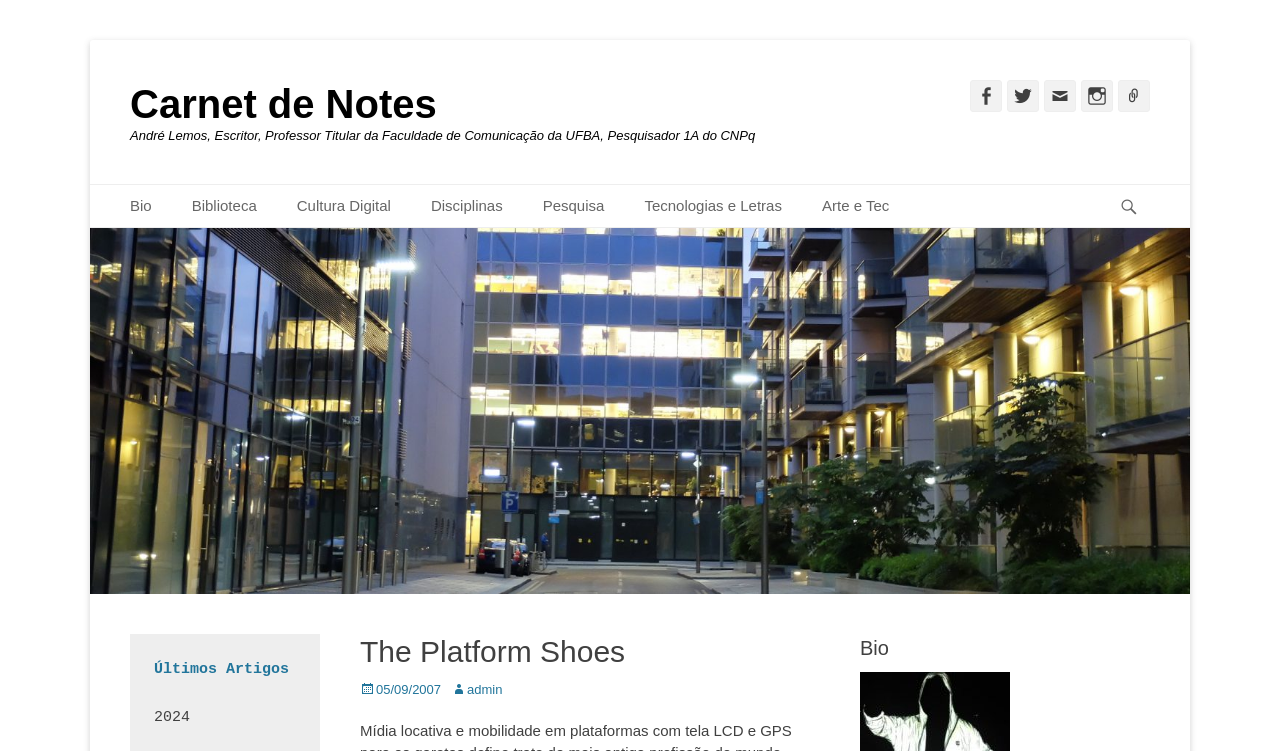Examine the screenshot and answer the question in as much detail as possible: What is the date of the posted article?

The date of the posted article can be found by looking at the link ' 05/09/2007' which is located below the heading 'The Platform Shoes'.